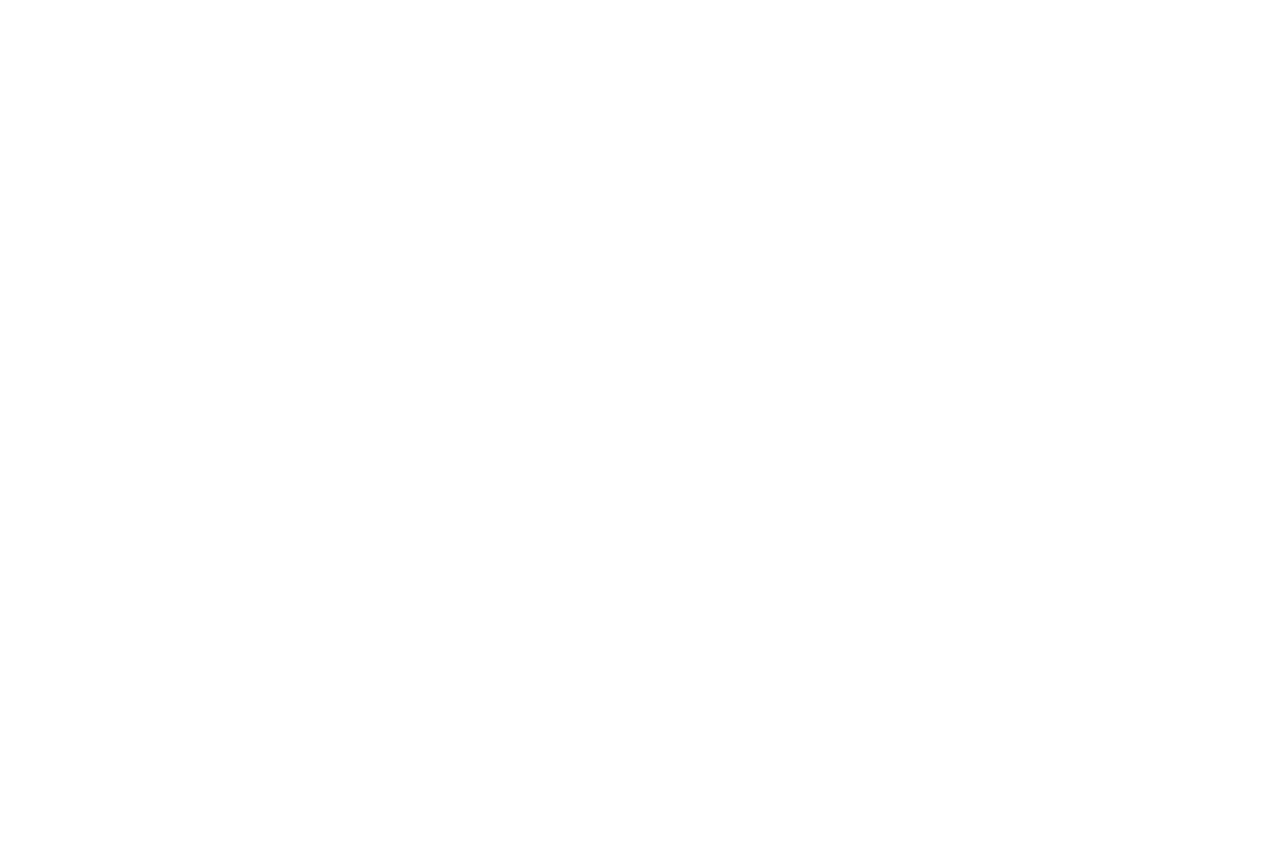Determine the coordinates of the bounding box for the clickable area needed to execute this instruction: "Open Örnek Resim 1".

[0.203, 0.138, 0.213, 0.158]